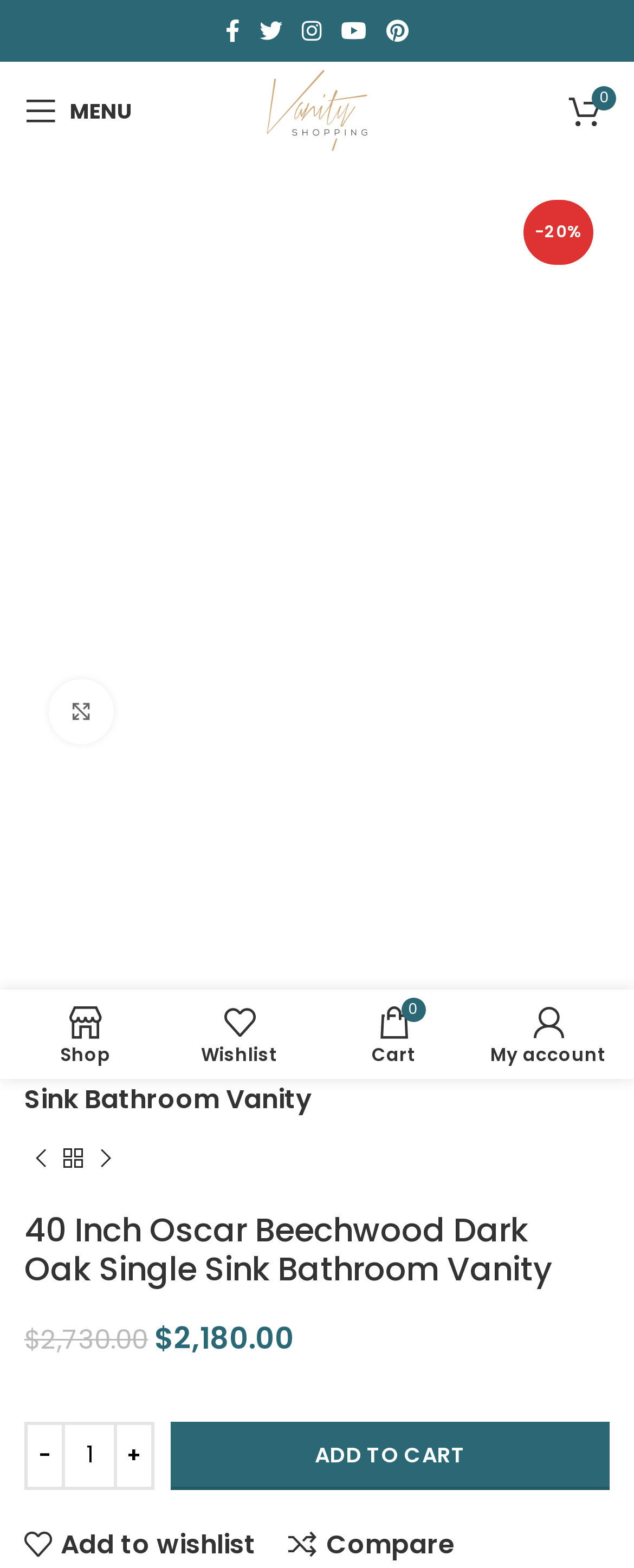Determine the bounding box coordinates of the clickable element to complete this instruction: "Open mobile menu". Provide the coordinates in the format of four float numbers between 0 and 1, [left, top, right, bottom].

[0.013, 0.05, 0.236, 0.091]